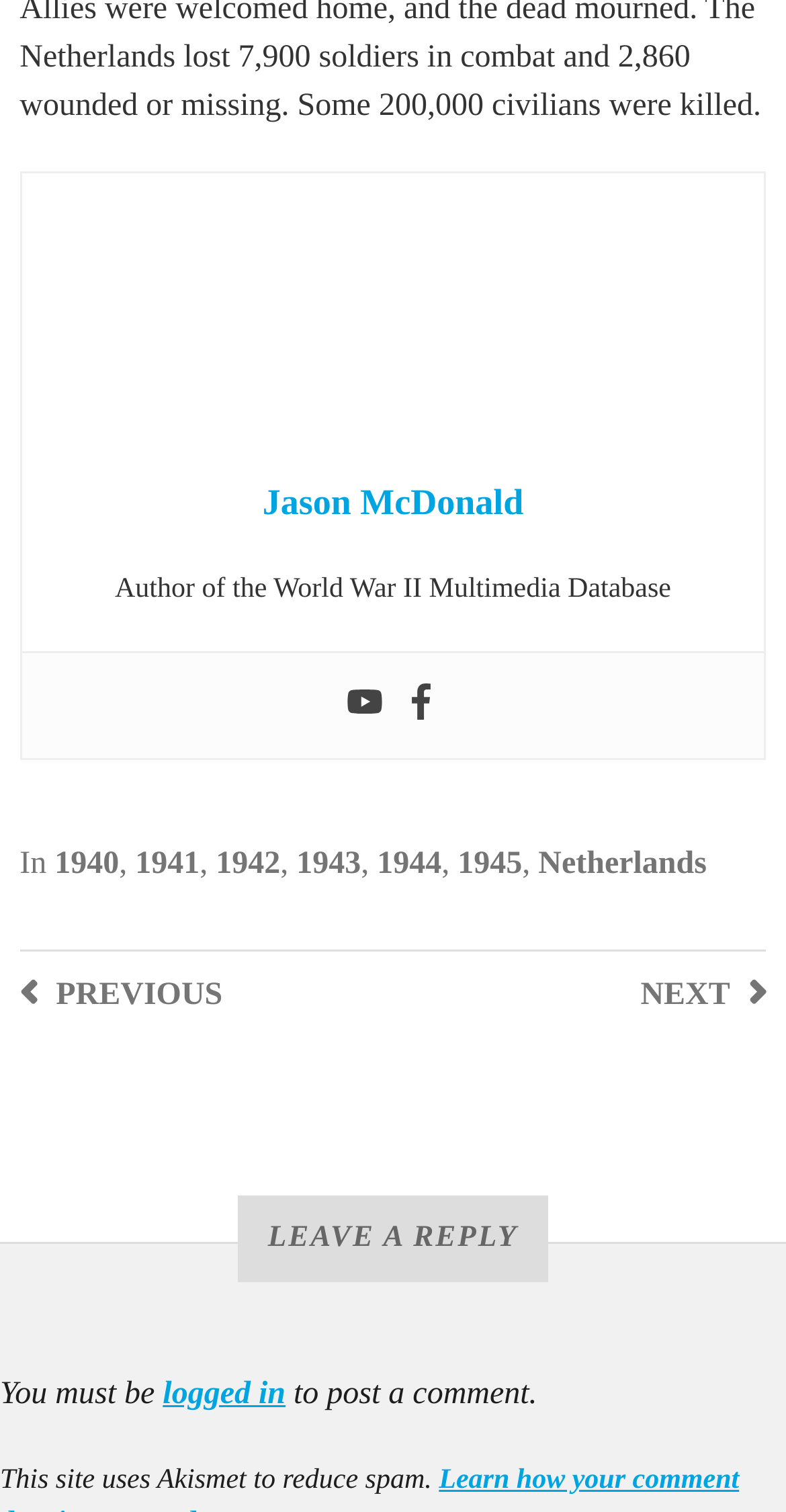Determine the bounding box coordinates of the region I should click to achieve the following instruction: "view Vermillion". Ensure the bounding box coordinates are four float numbers between 0 and 1, i.e., [left, top, right, bottom].

None